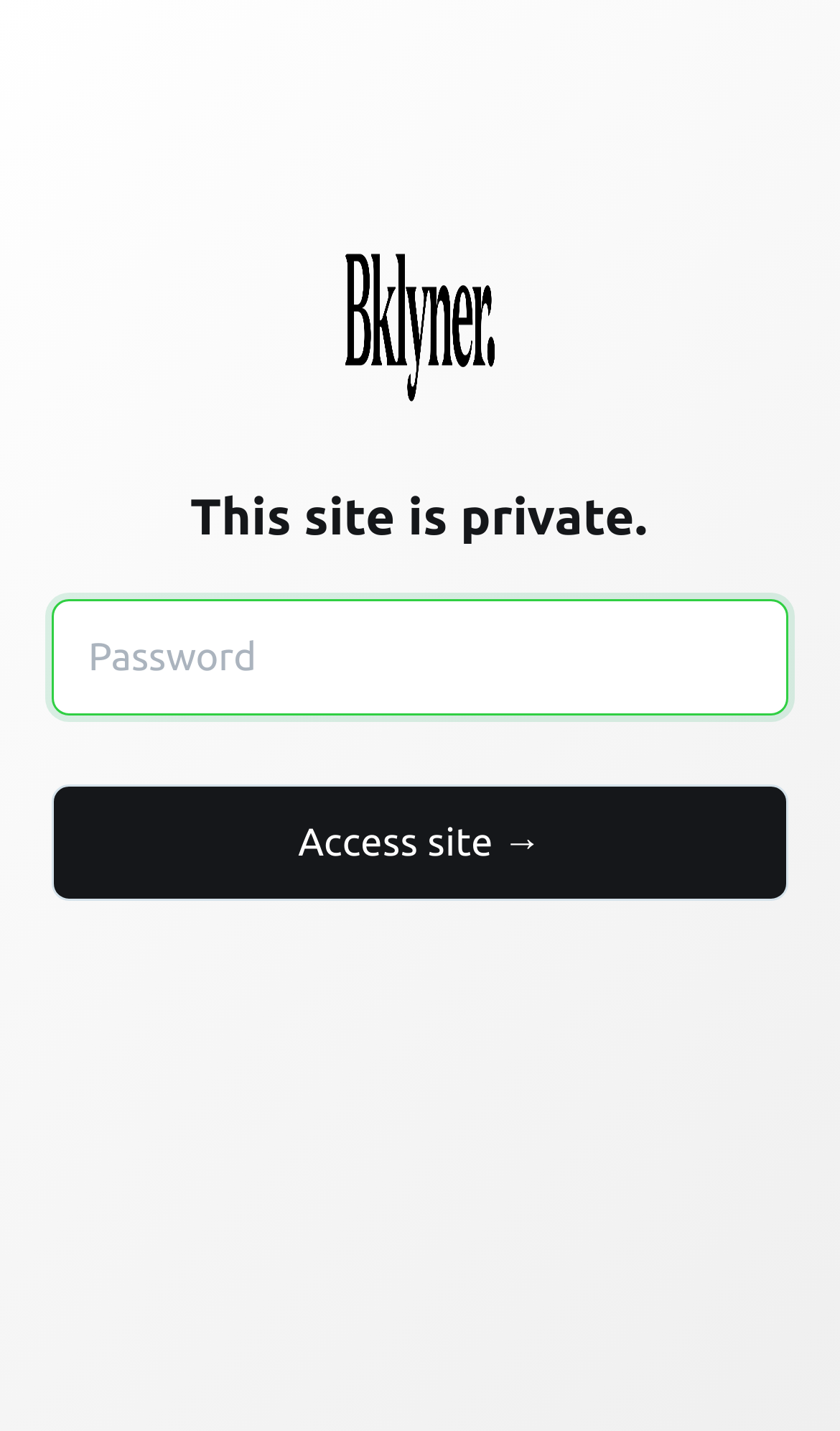Find the UI element described as: "name="password" placeholder="Password"" and predict its bounding box coordinates. Ensure the coordinates are four float numbers between 0 and 1, [left, top, right, bottom].

[0.062, 0.419, 0.938, 0.501]